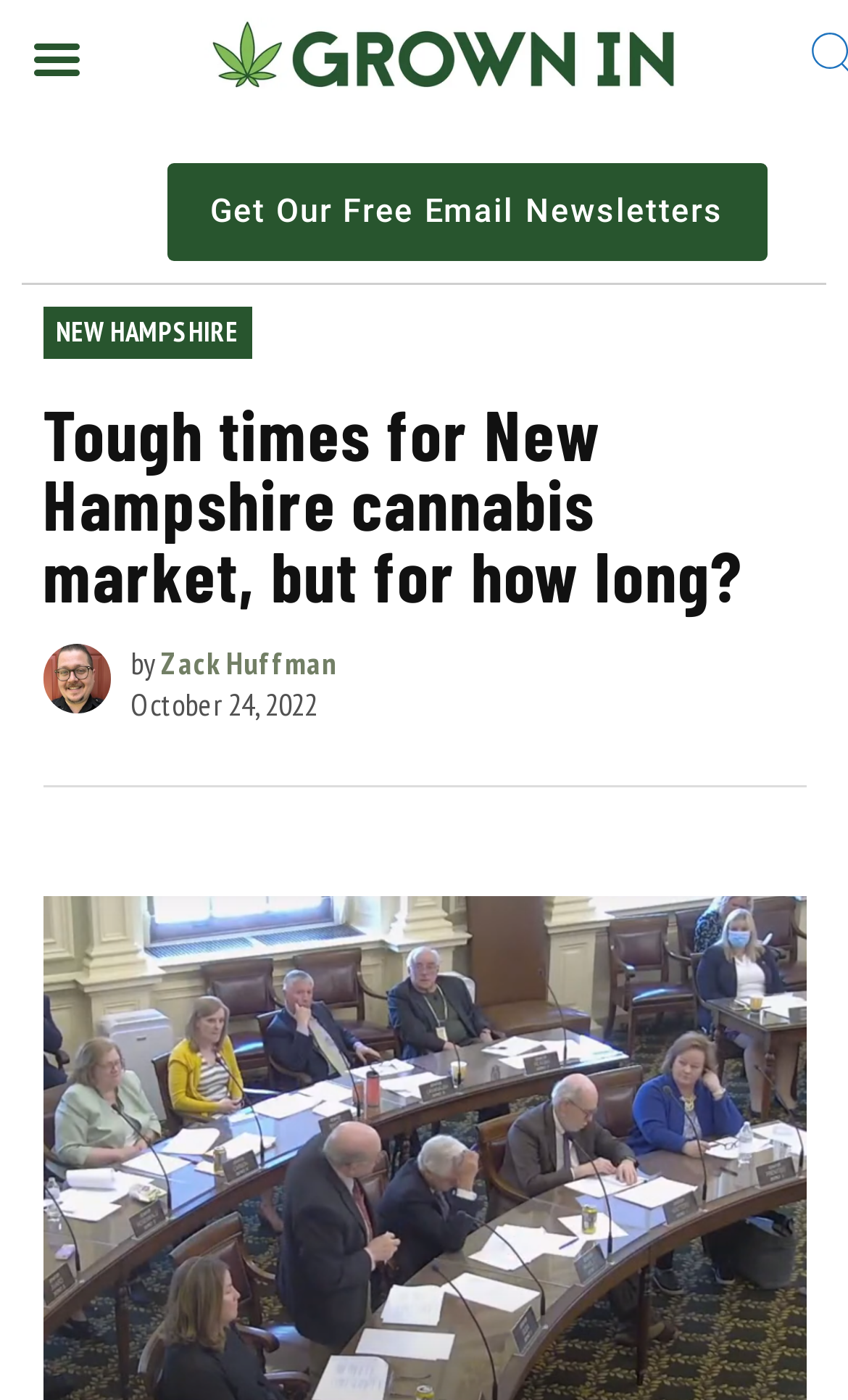What is the name of the author of this article?
Carefully analyze the image and provide a detailed answer to the question.

The author's name can be found in the header section of the webpage, where it says 'by Zack Huffman' next to the avatar photo.